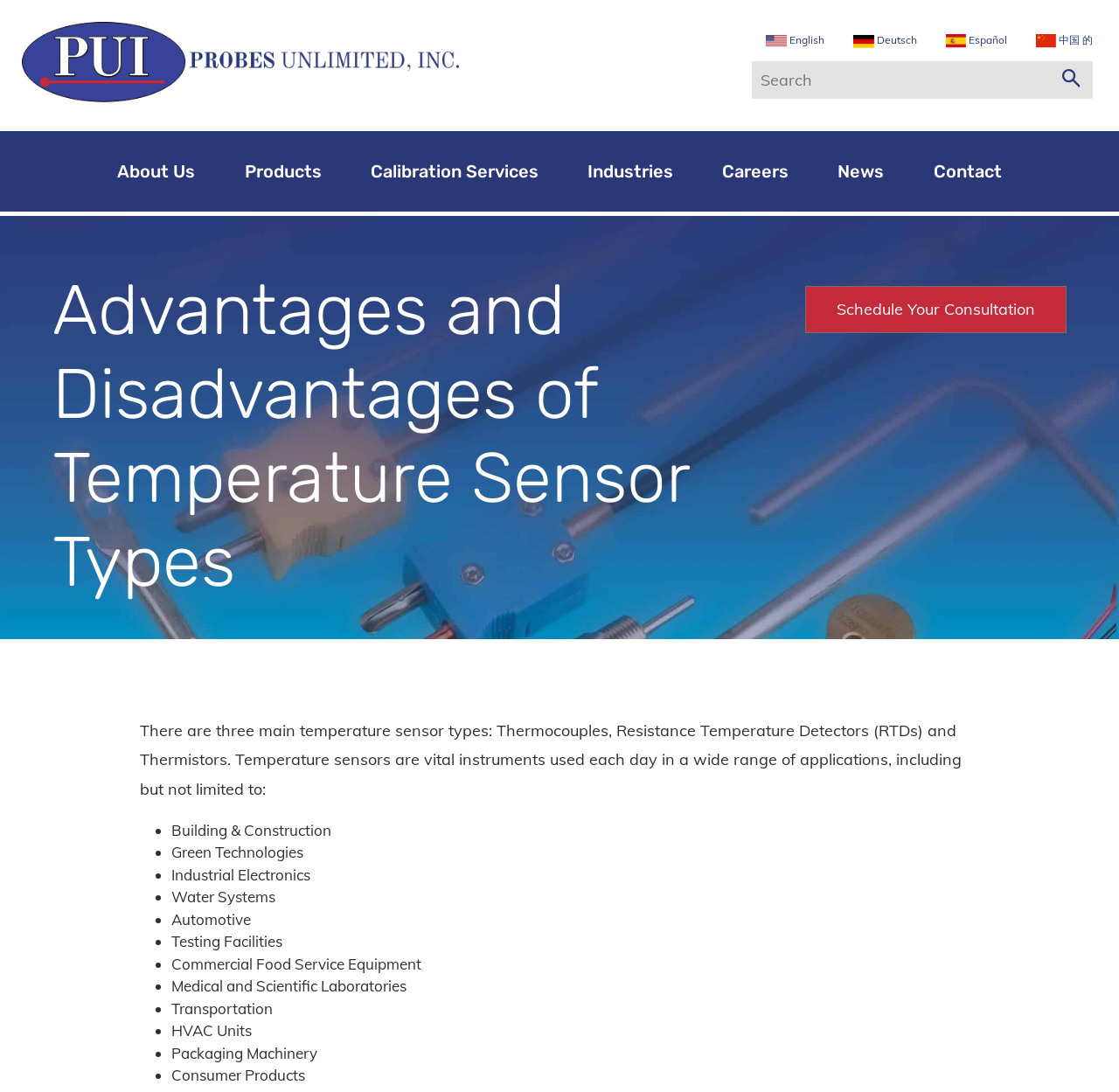Based on what you see in the screenshot, provide a thorough answer to this question: What is the purpose of temperature sensors?

This answer can be obtained by reading the text in the webpage, specifically the sentence 'Temperature sensors are vital instruments used each day in a wide range of applications, including but not limited to:'